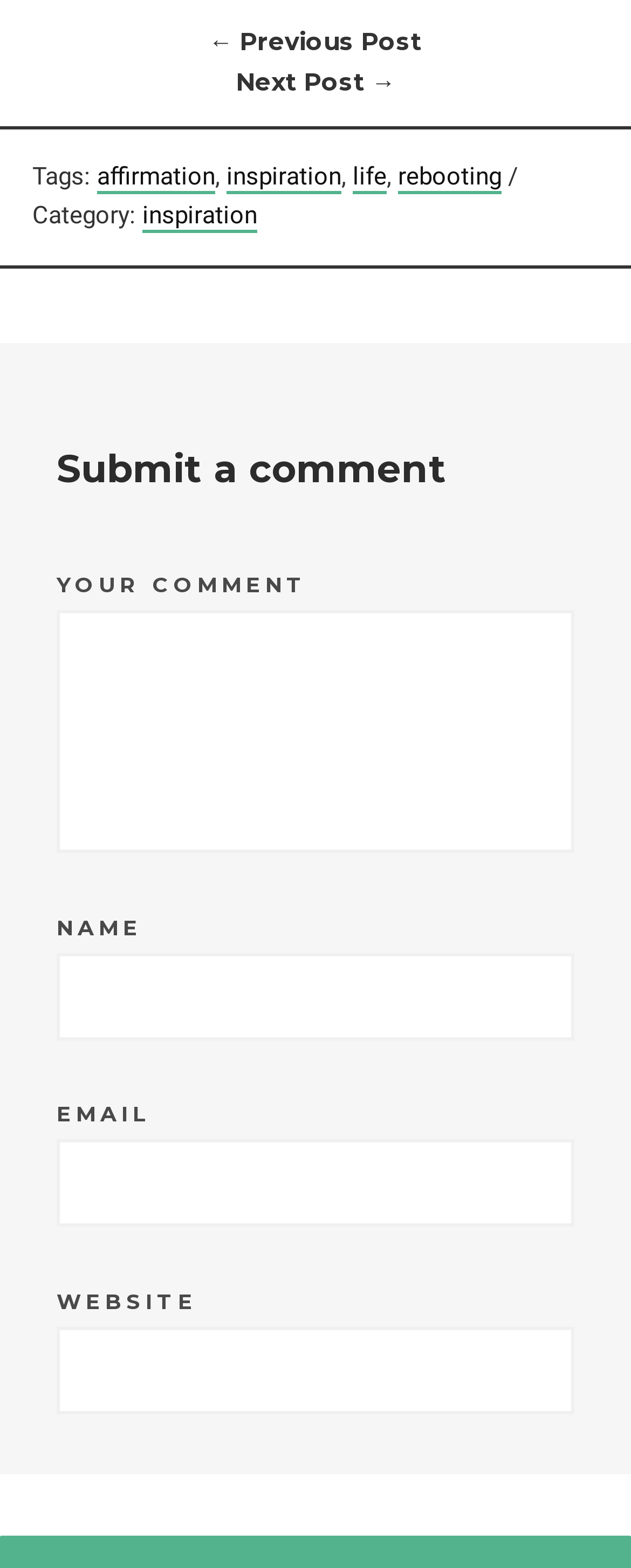Pinpoint the bounding box coordinates of the element that must be clicked to accomplish the following instruction: "enter your name". The coordinates should be in the format of four float numbers between 0 and 1, i.e., [left, top, right, bottom].

[0.09, 0.607, 0.91, 0.663]